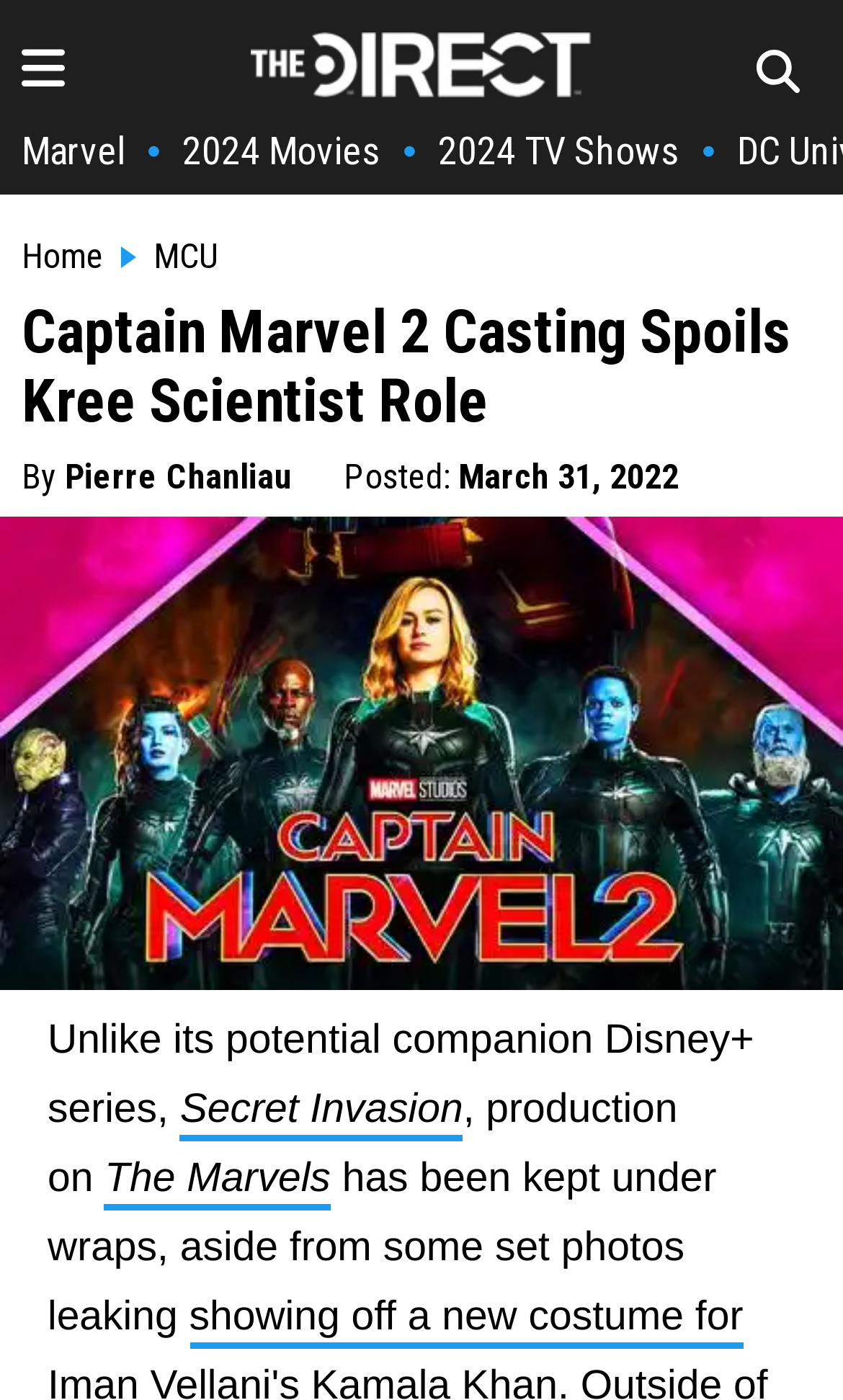Reply to the question with a single word or phrase:
What is the name of the Marvel movie being discussed?

The Marvels